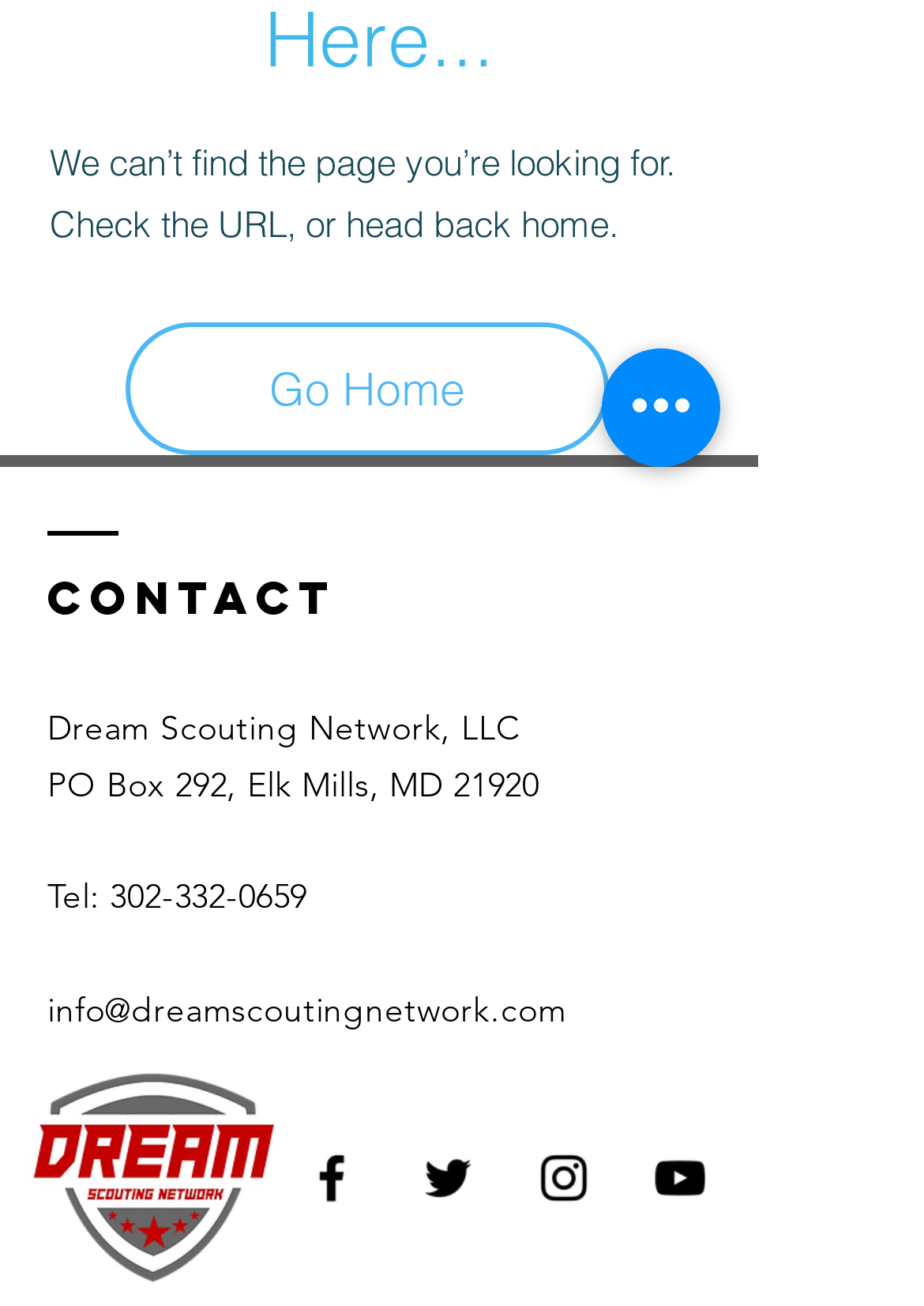Identify the bounding box coordinates for the UI element described as follows: "aria-label="Black Facebook Icon"". Ensure the coordinates are four float numbers between 0 and 1, formatted as [left, top, right, bottom].

[0.326, 0.878, 0.392, 0.925]